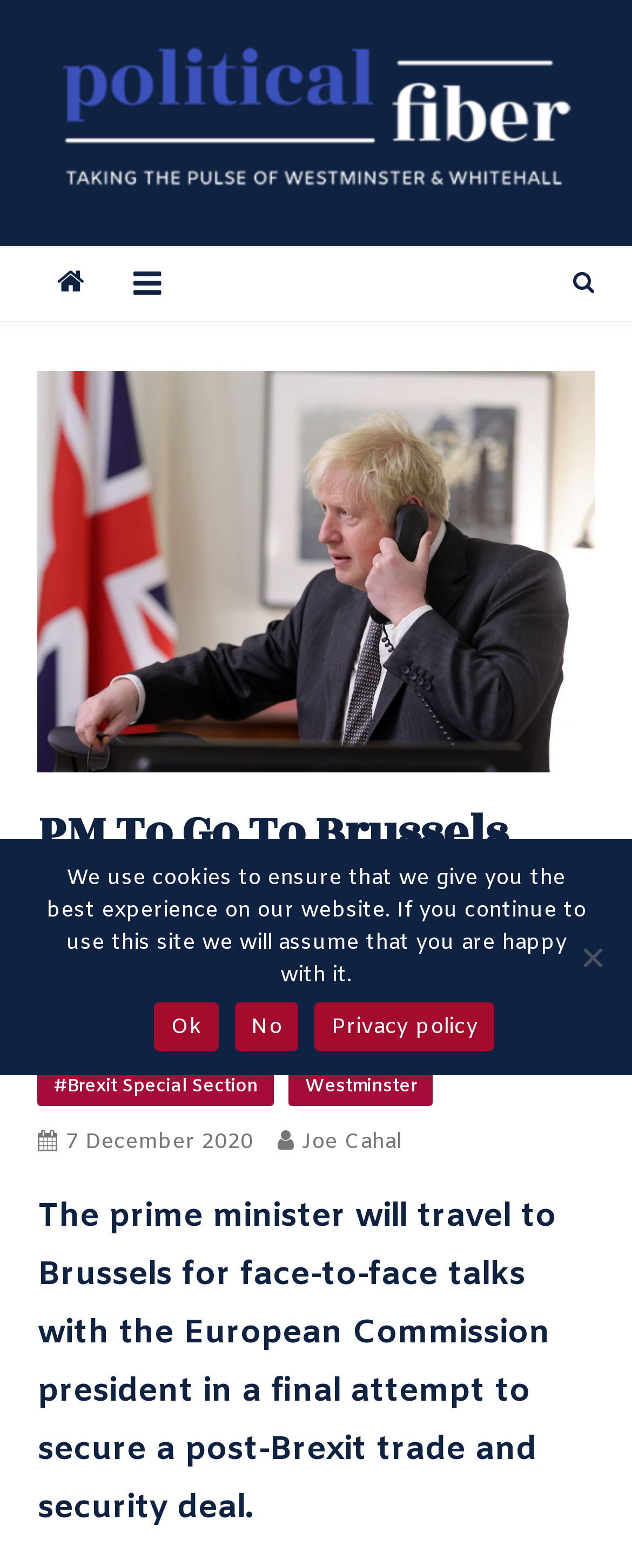Who is traveling to Brussels?
Please give a well-detailed answer to the question.

Based on the webpage content, it is mentioned that 'The prime minister will travel to Brussels for face-to-face talks with the European Commission president in a final attempt to secure a post-Brexit trade and security deal.' Therefore, it can be inferred that Boris Johnson, the prime minister, is traveling to Brussels.